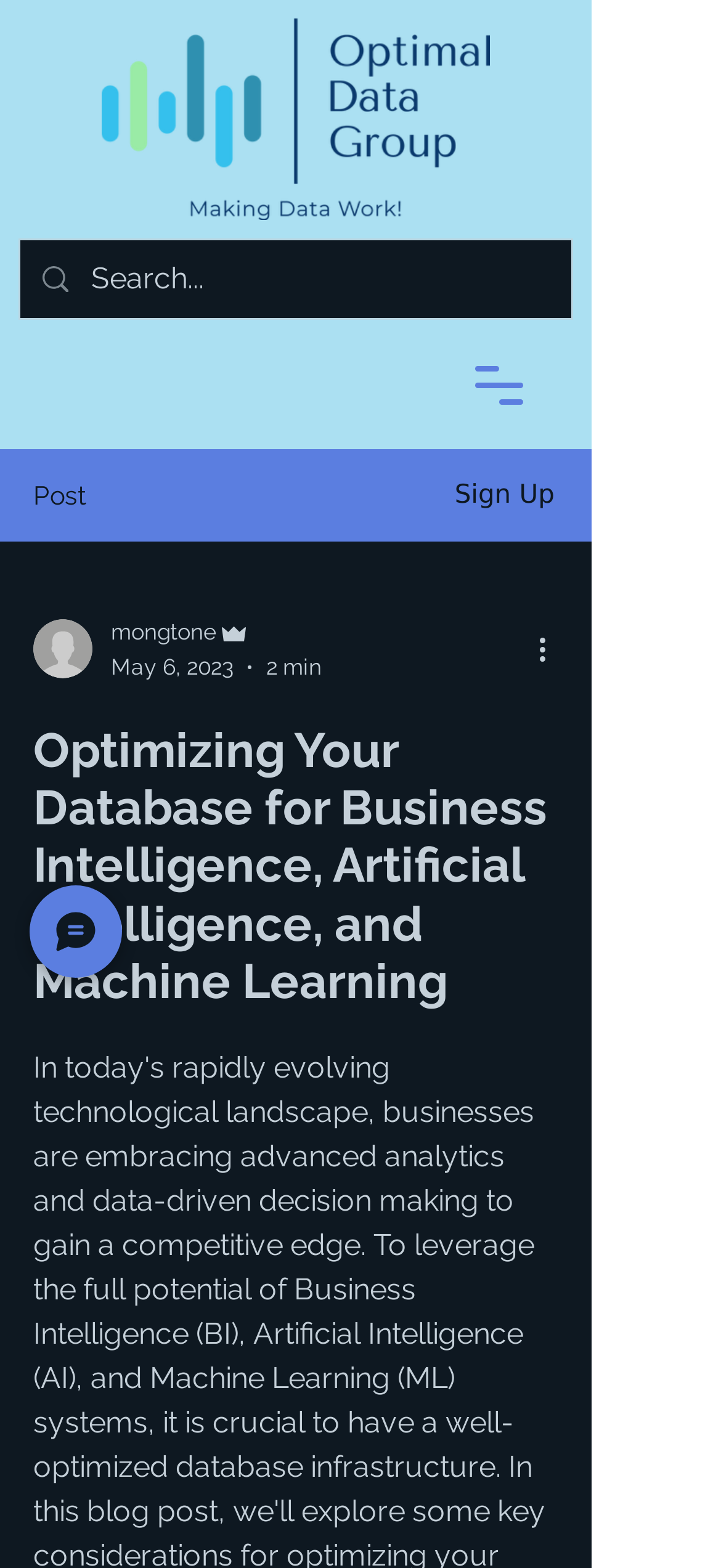Respond with a single word or phrase for the following question: 
What is the logo of the website?

Optimal Data Group